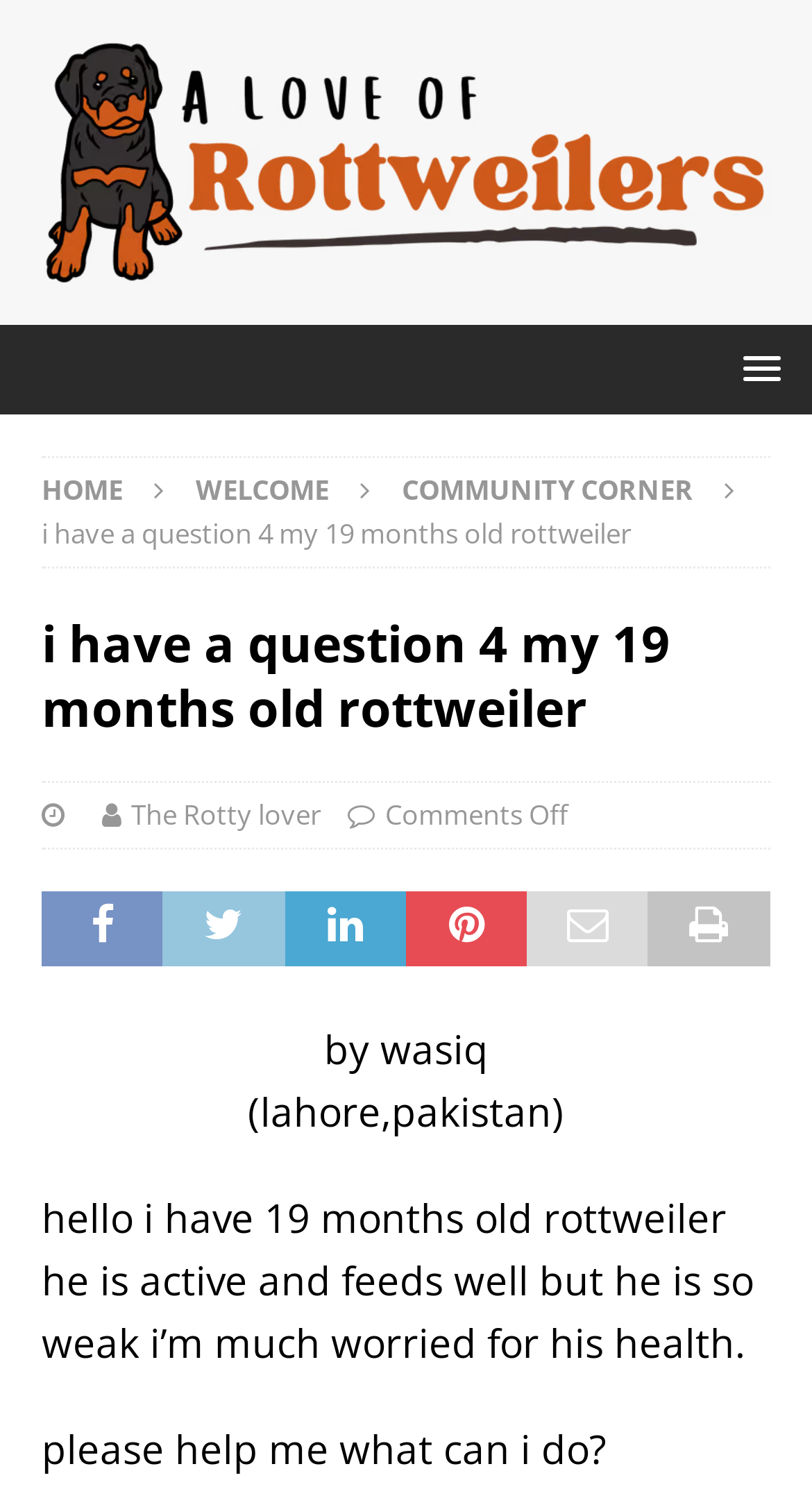Using the element description provided, determine the bounding box coordinates in the format (top-left x, top-left y, bottom-right x, bottom-right y). Ensure that all values are floating point numbers between 0 and 1. Element description: Home

[0.0, 0.216, 0.172, 0.271]